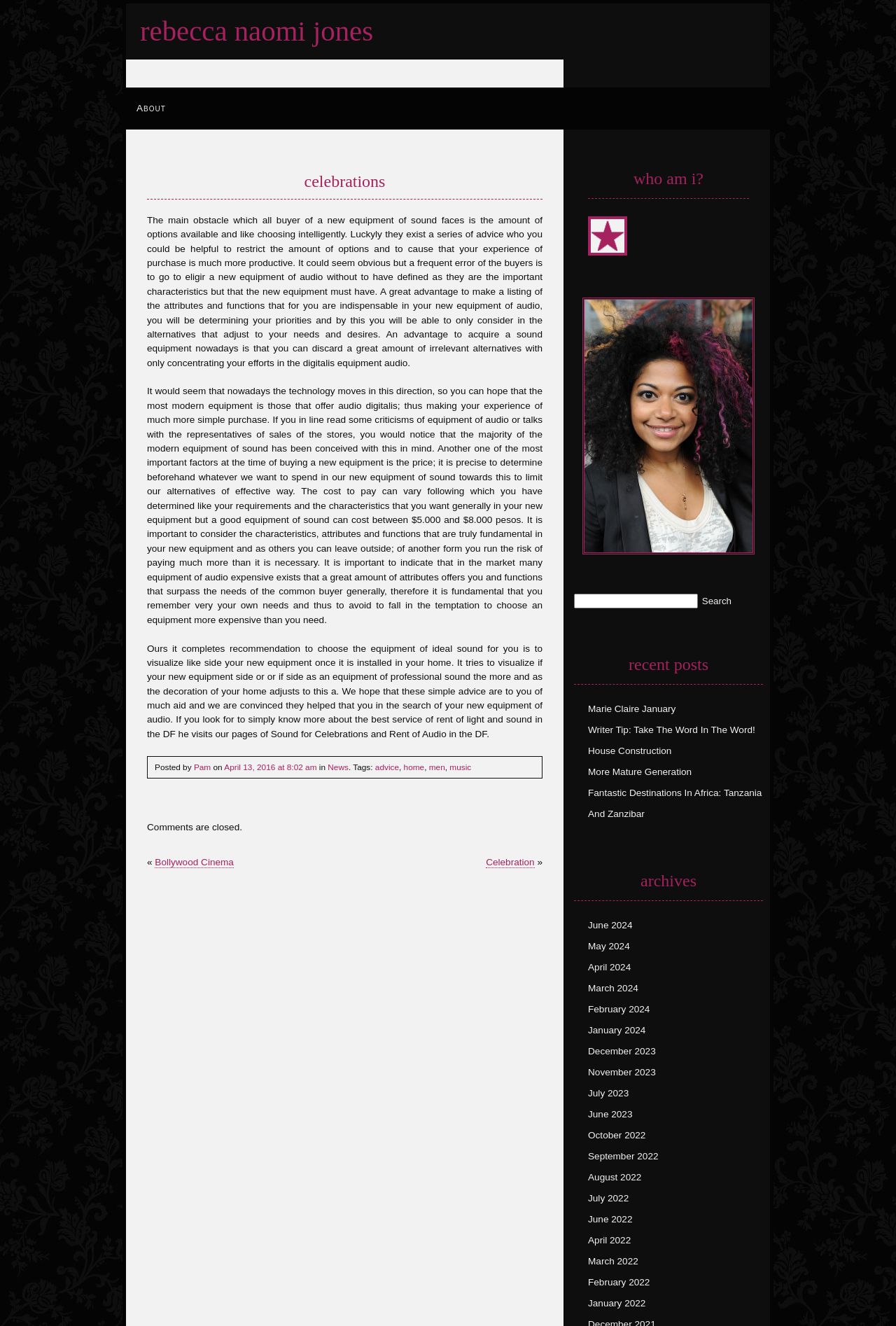Identify the bounding box coordinates of the part that should be clicked to carry out this instruction: "Read the 'Celebrations' post".

[0.164, 0.129, 0.605, 0.15]